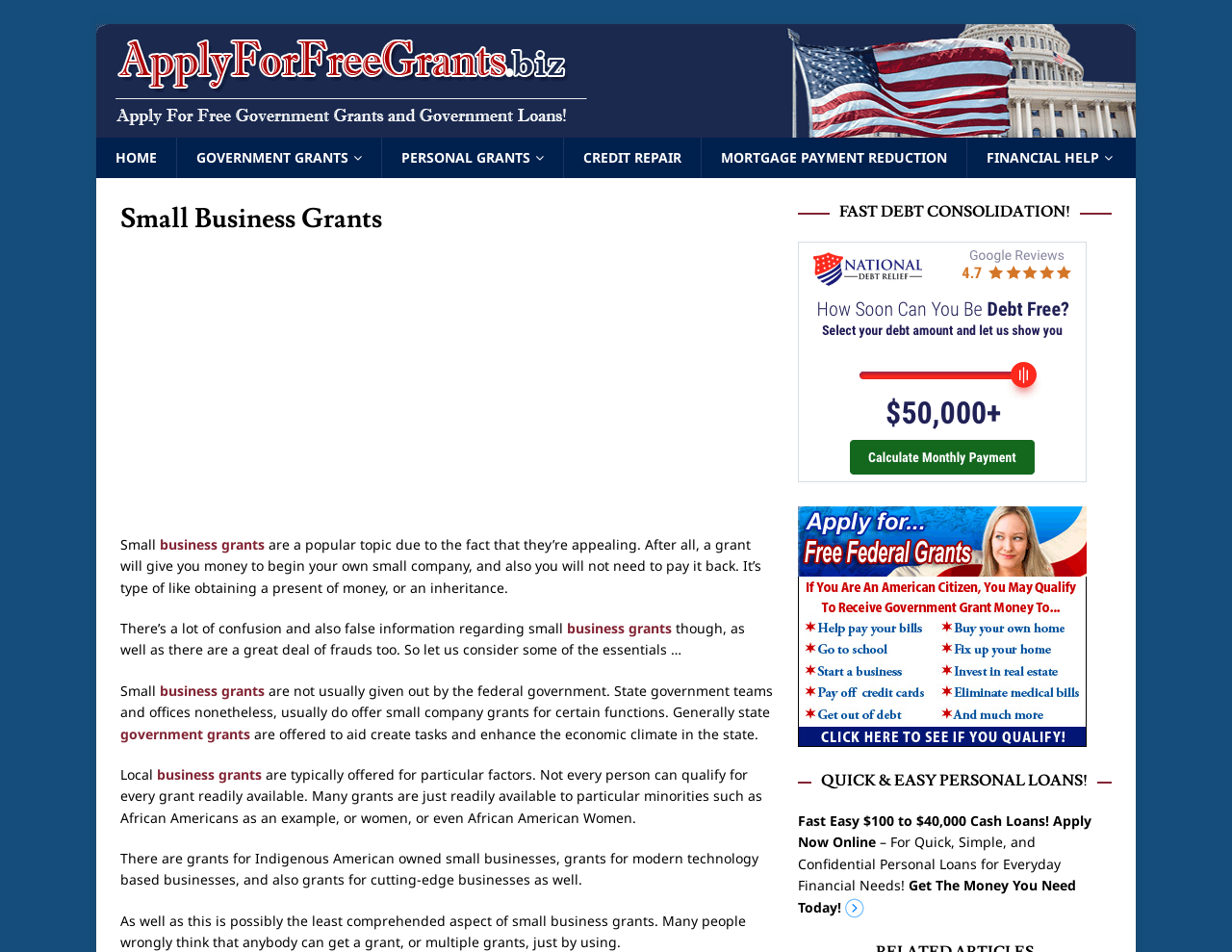How many types of grants are mentioned on this webpage?
Answer the question based on the image using a single word or a brief phrase.

Several